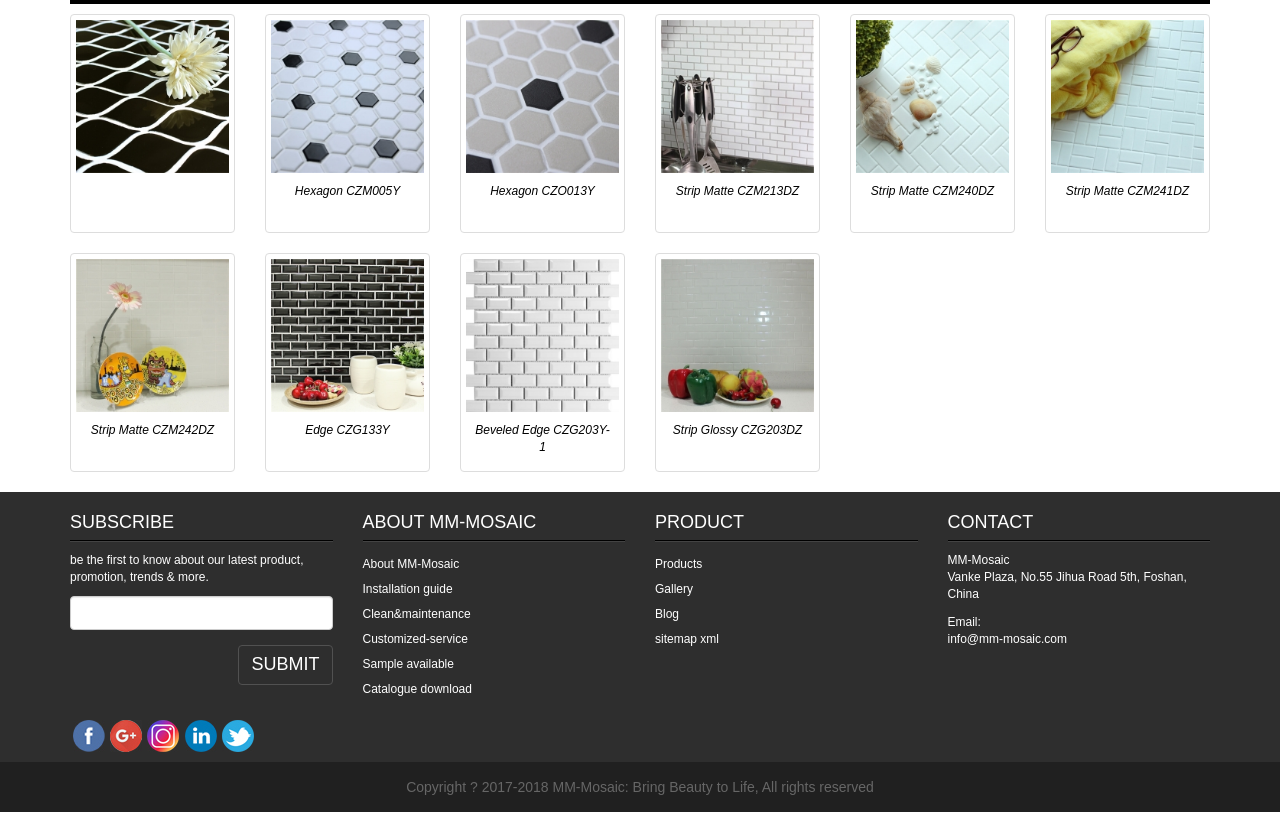Use one word or a short phrase to answer the question provided: 
What is the location of MM-Mosaic?

Foshan, China